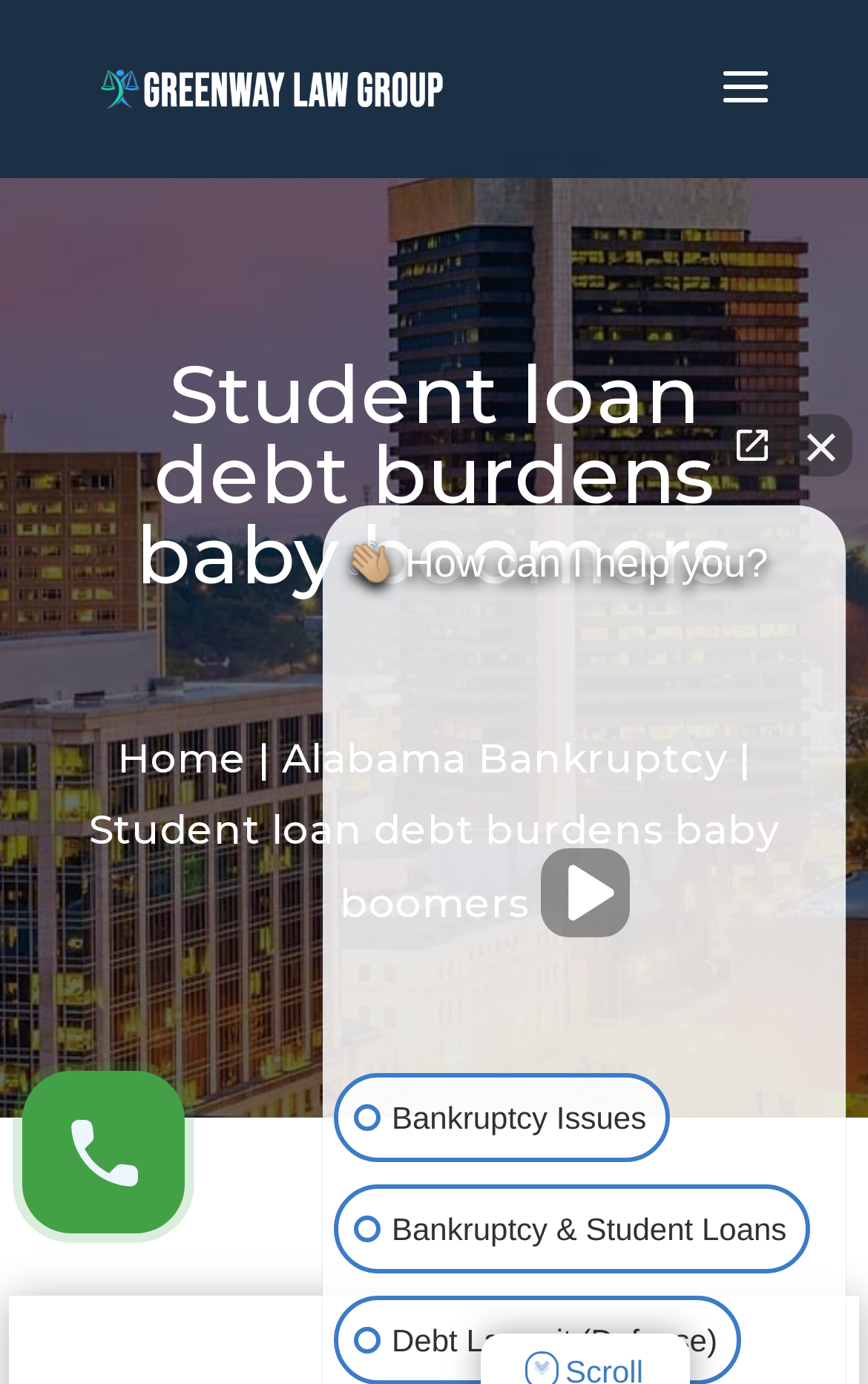What are the three categories of issues listed?
Provide a short answer using one word or a brief phrase based on the image.

Bankruptcy Issues, Bankruptcy & Student Loans, Debt Lawsuit (Defense)